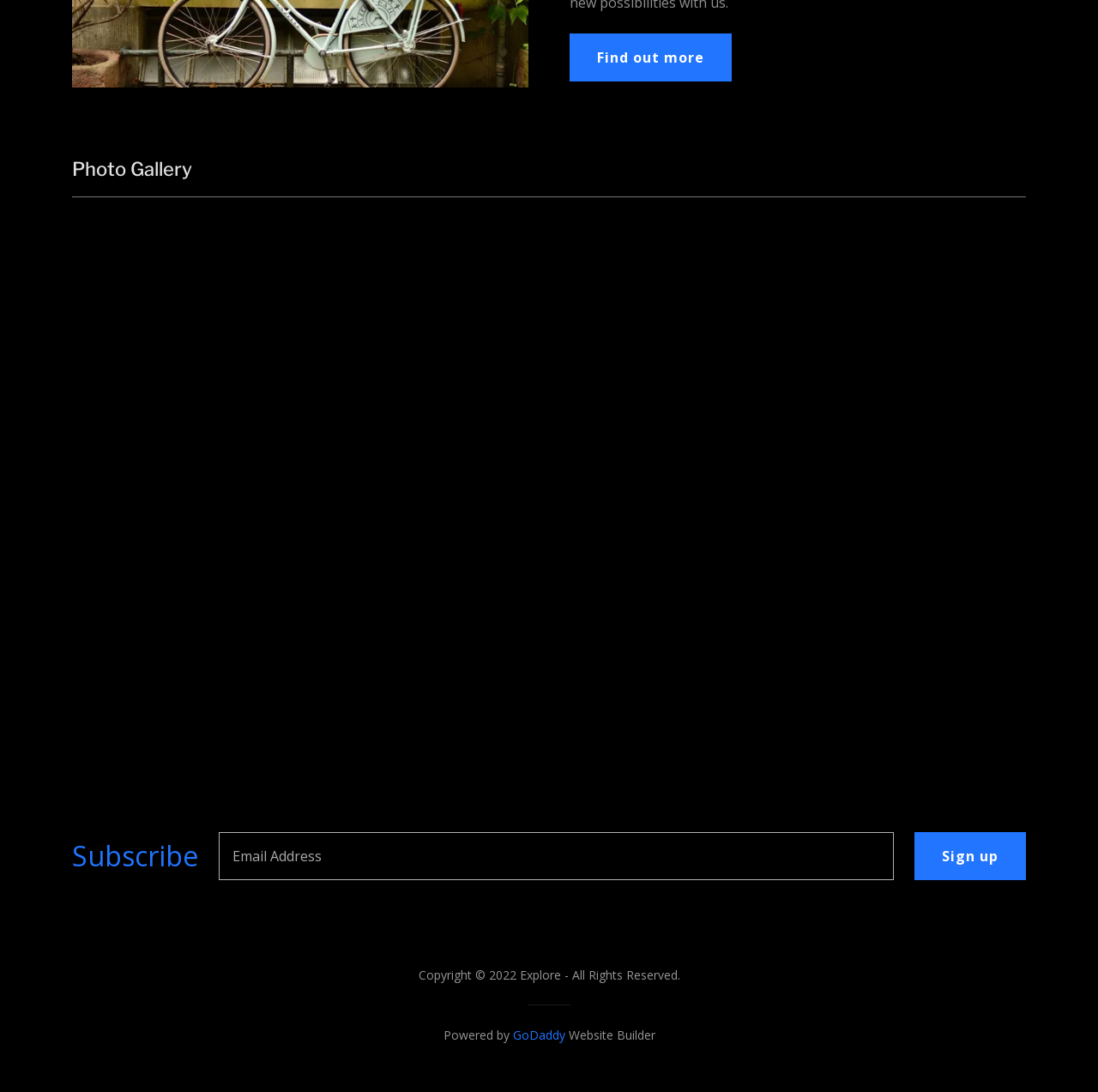Predict the bounding box coordinates of the UI element that matches this description: "Sign up". The coordinates should be in the format [left, top, right, bottom] with each value between 0 and 1.

[0.833, 0.762, 0.934, 0.806]